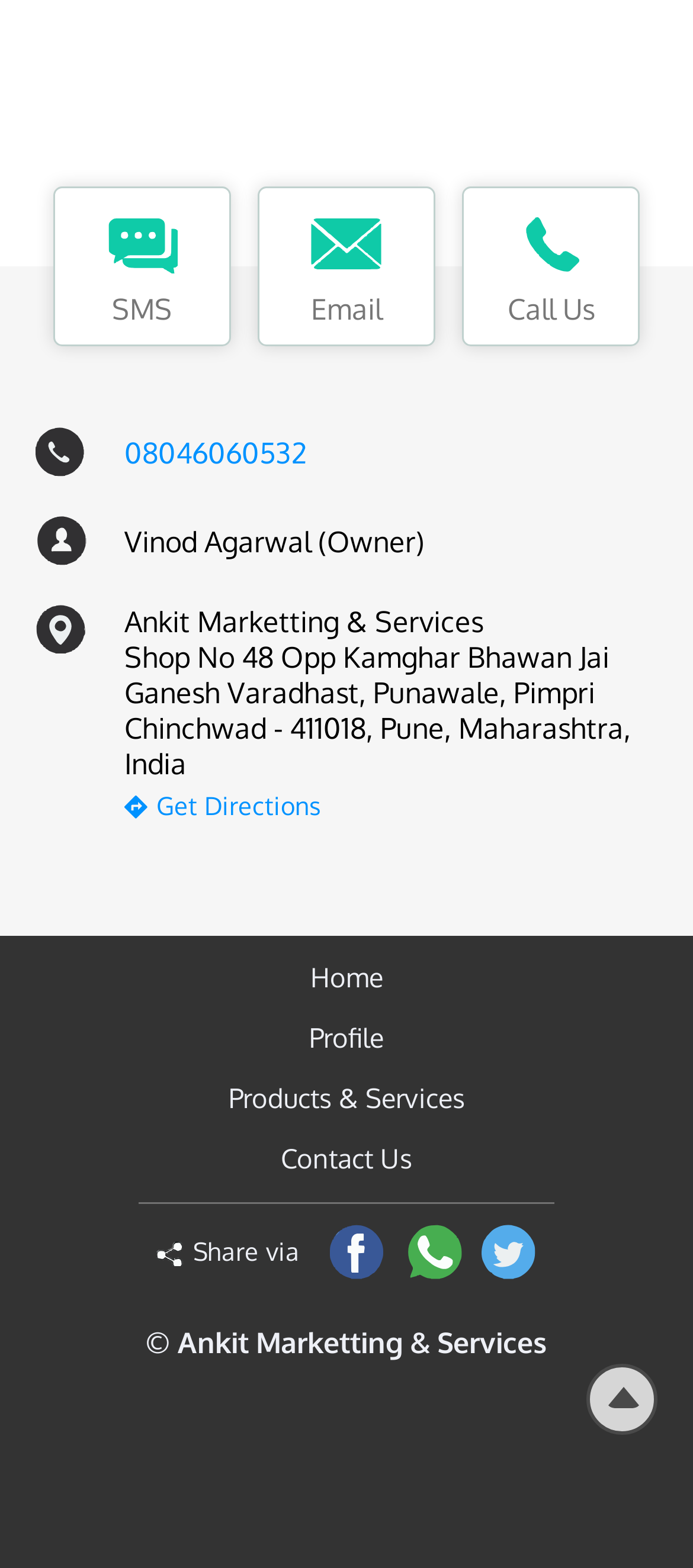Indicate the bounding box coordinates of the element that must be clicked to execute the instruction: "View Profile". The coordinates should be given as four float numbers between 0 and 1, i.e., [left, top, right, bottom].

[0.0, 0.647, 1.0, 0.679]